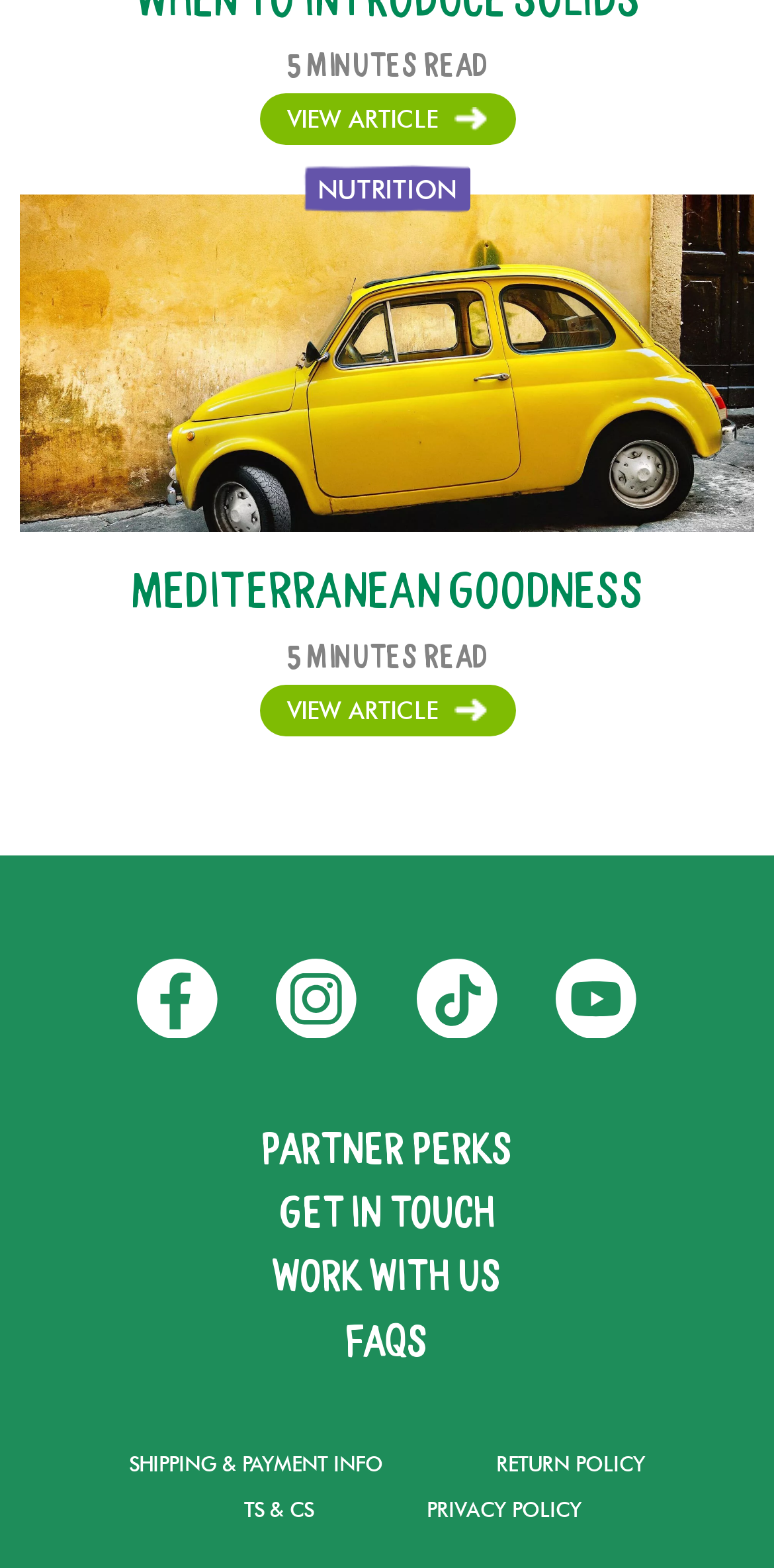Answer with a single word or phrase: 
How many links are at the bottom of the page?

7